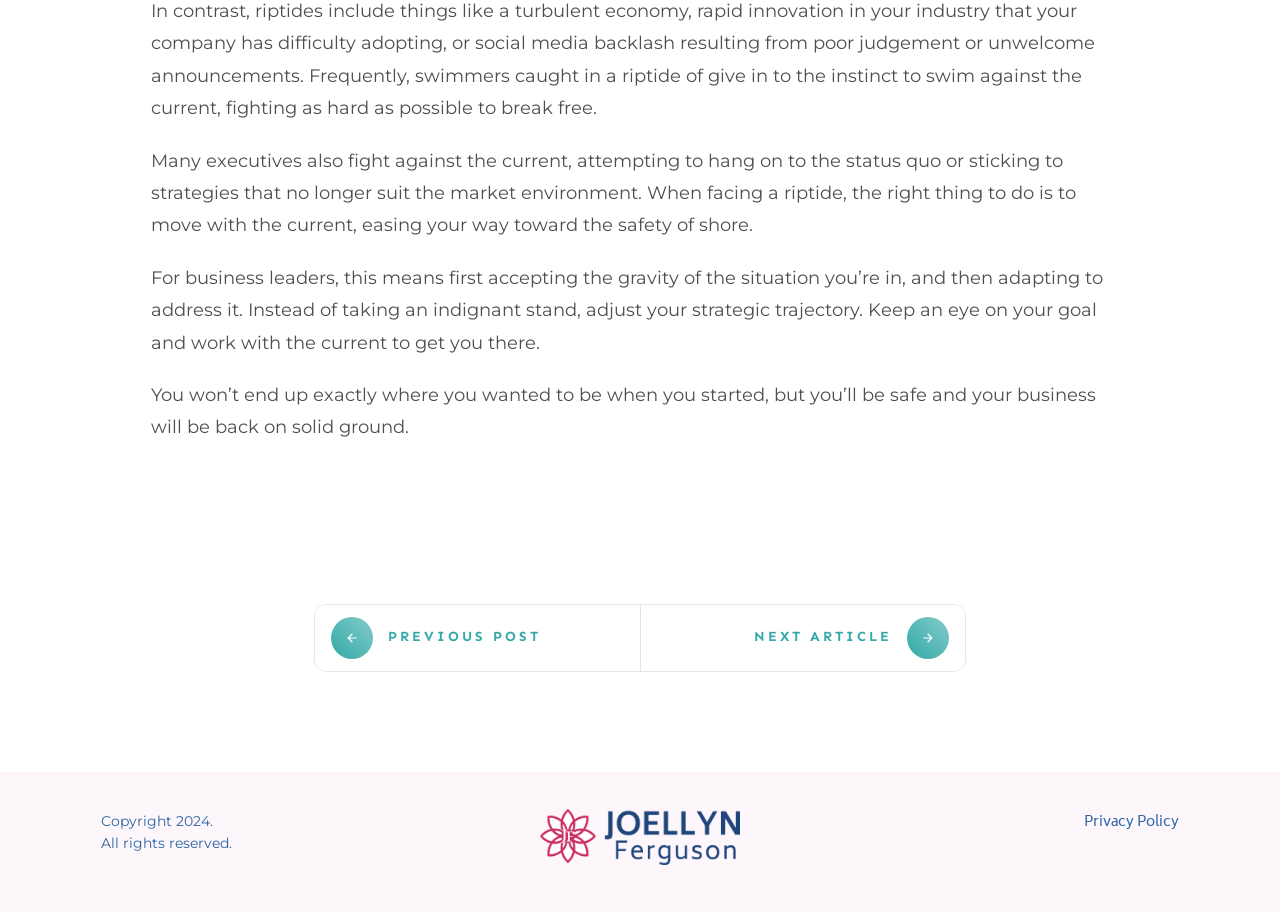What is the copyright year?
Examine the screenshot and reply with a single word or phrase.

2024